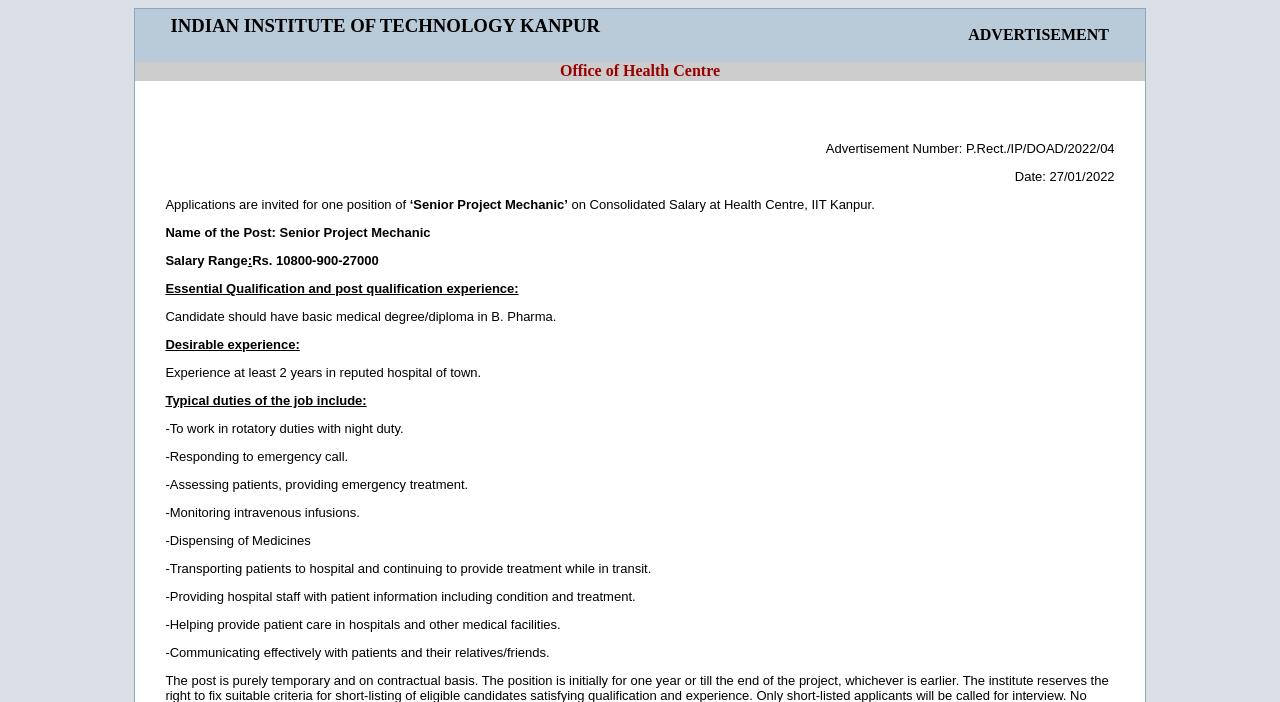How many columns are in the table?
Refer to the image and provide a one-word or short phrase answer.

2